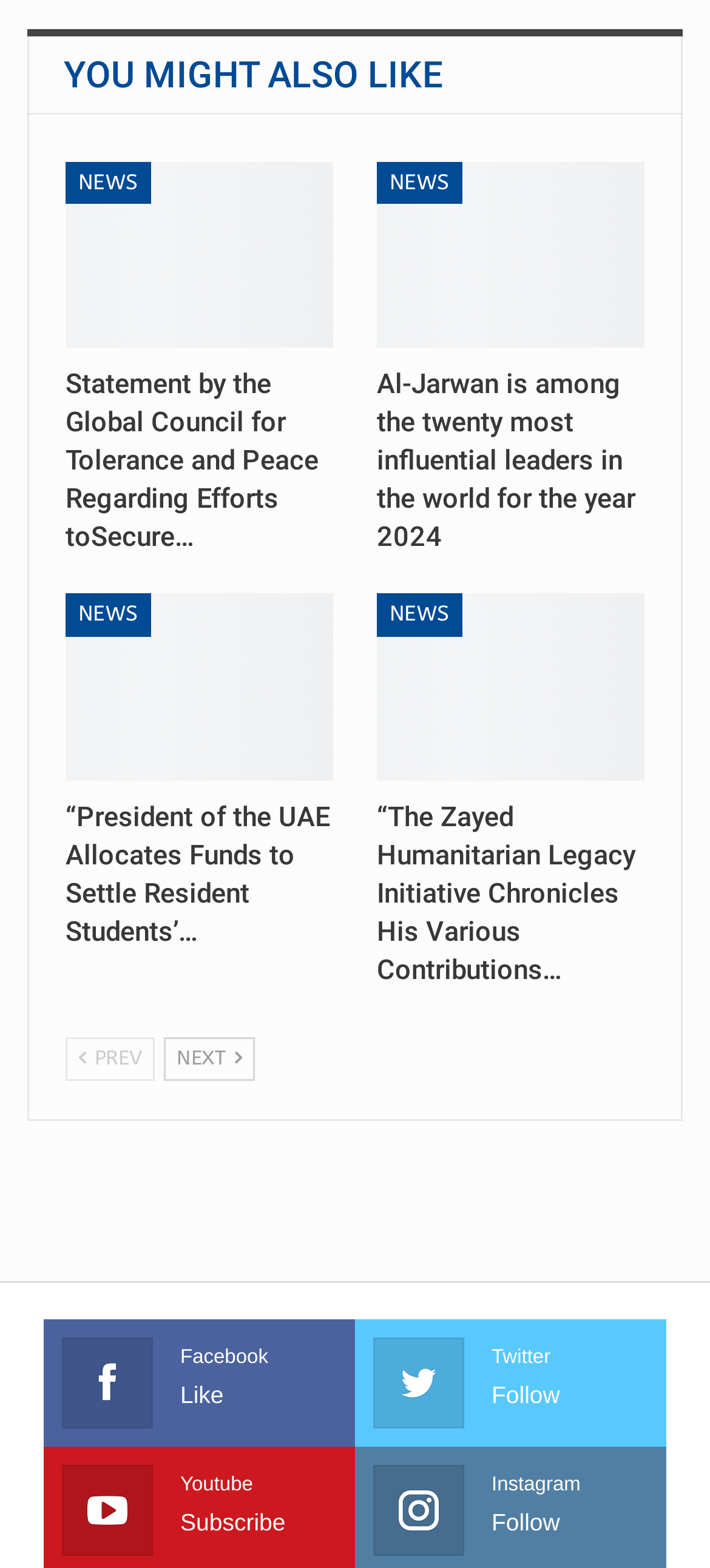Indicate the bounding box coordinates of the clickable region to achieve the following instruction: "Follow on Twitter."

[0.526, 0.855, 0.913, 0.903]